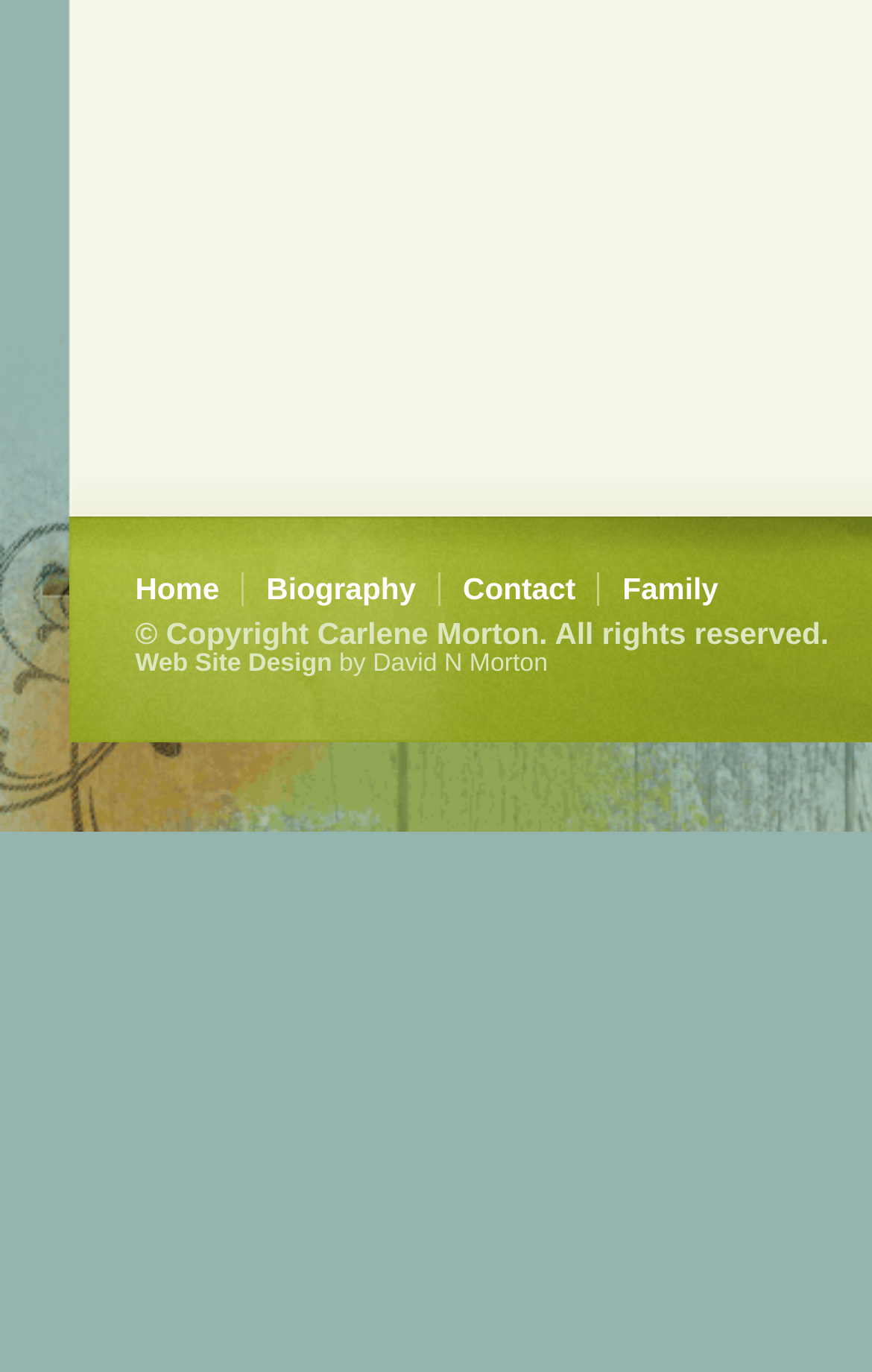Who designed the website? Look at the image and give a one-word or short phrase answer.

David N Morton